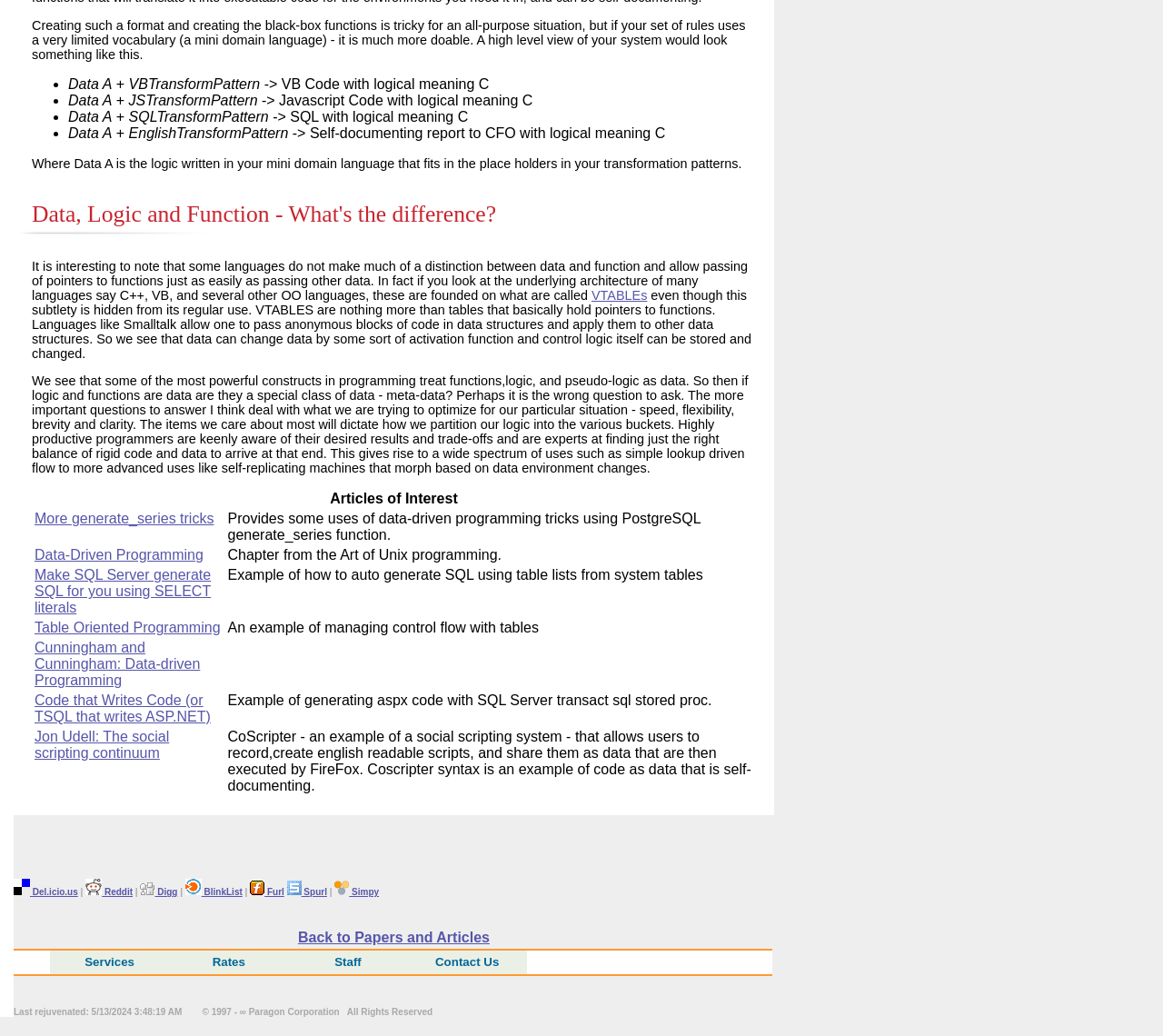Identify the bounding box coordinates of the part that should be clicked to carry out this instruction: "Click on 'Data, Logic and Function - What's the difference?' heading".

[0.016, 0.194, 0.638, 0.227]